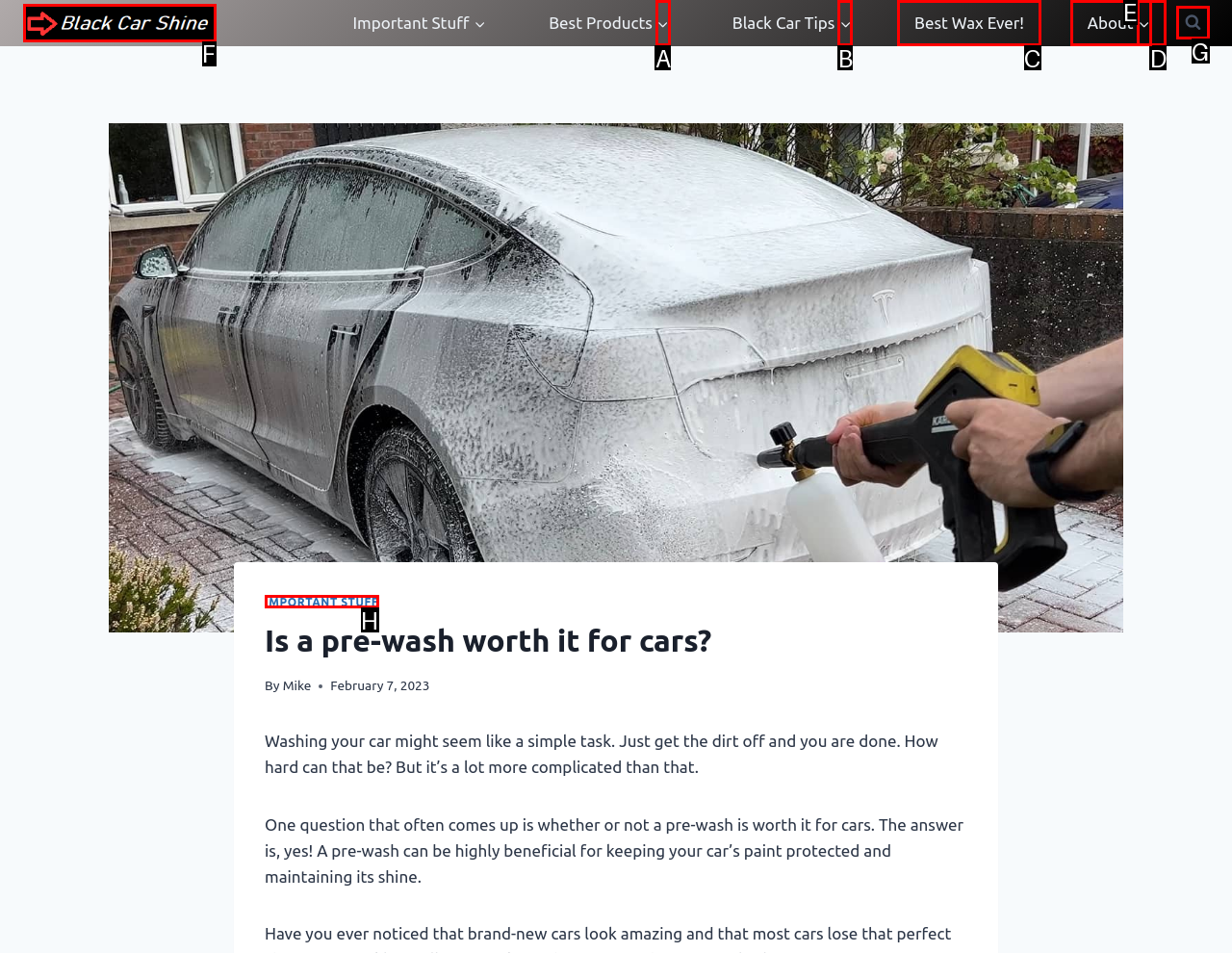Select the correct option based on the description: Best Wax Ever!
Answer directly with the option’s letter.

C